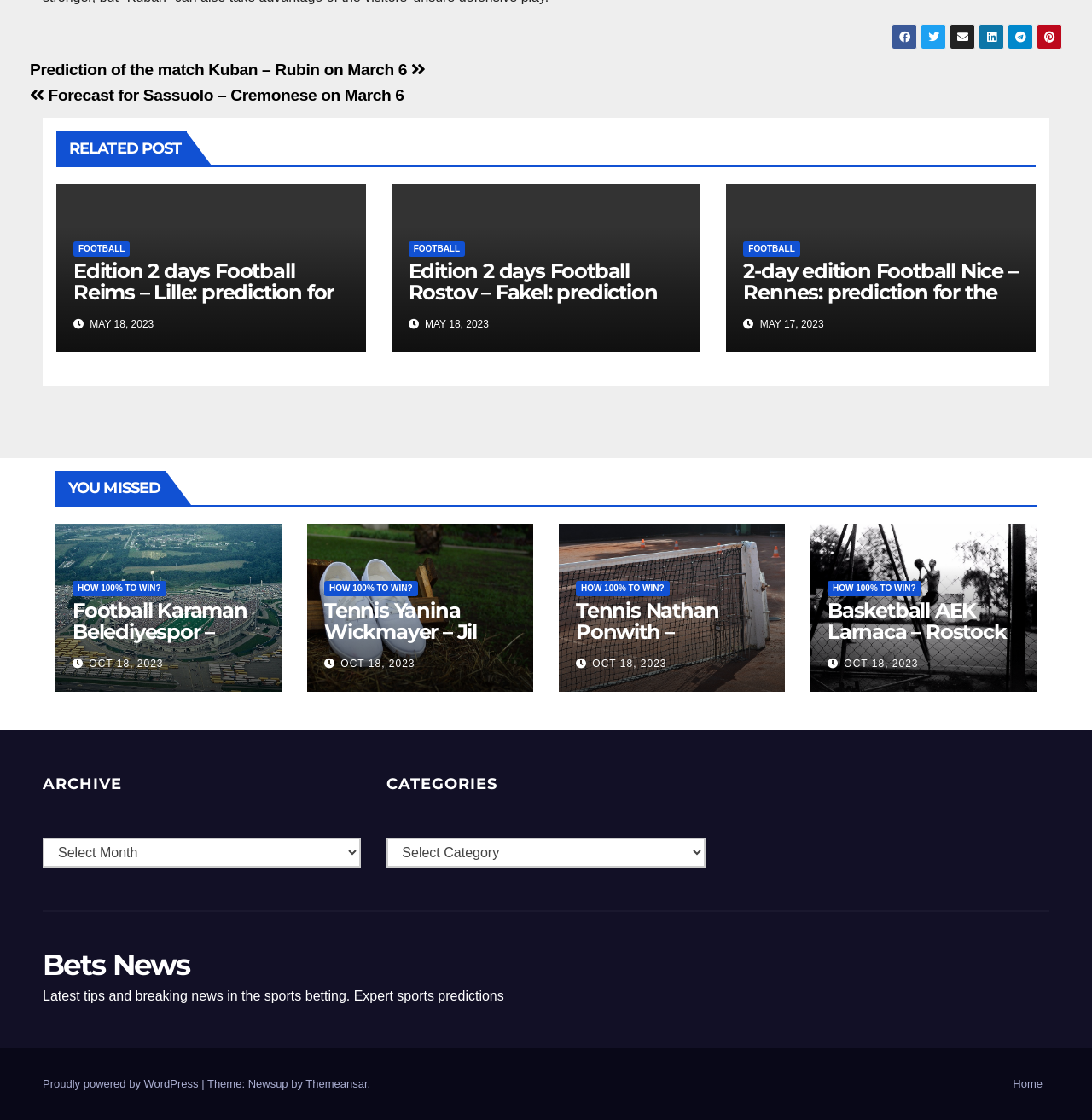Determine the bounding box coordinates of the element that should be clicked to execute the following command: "Read the 'FOOTBALL' article".

[0.067, 0.216, 0.119, 0.229]